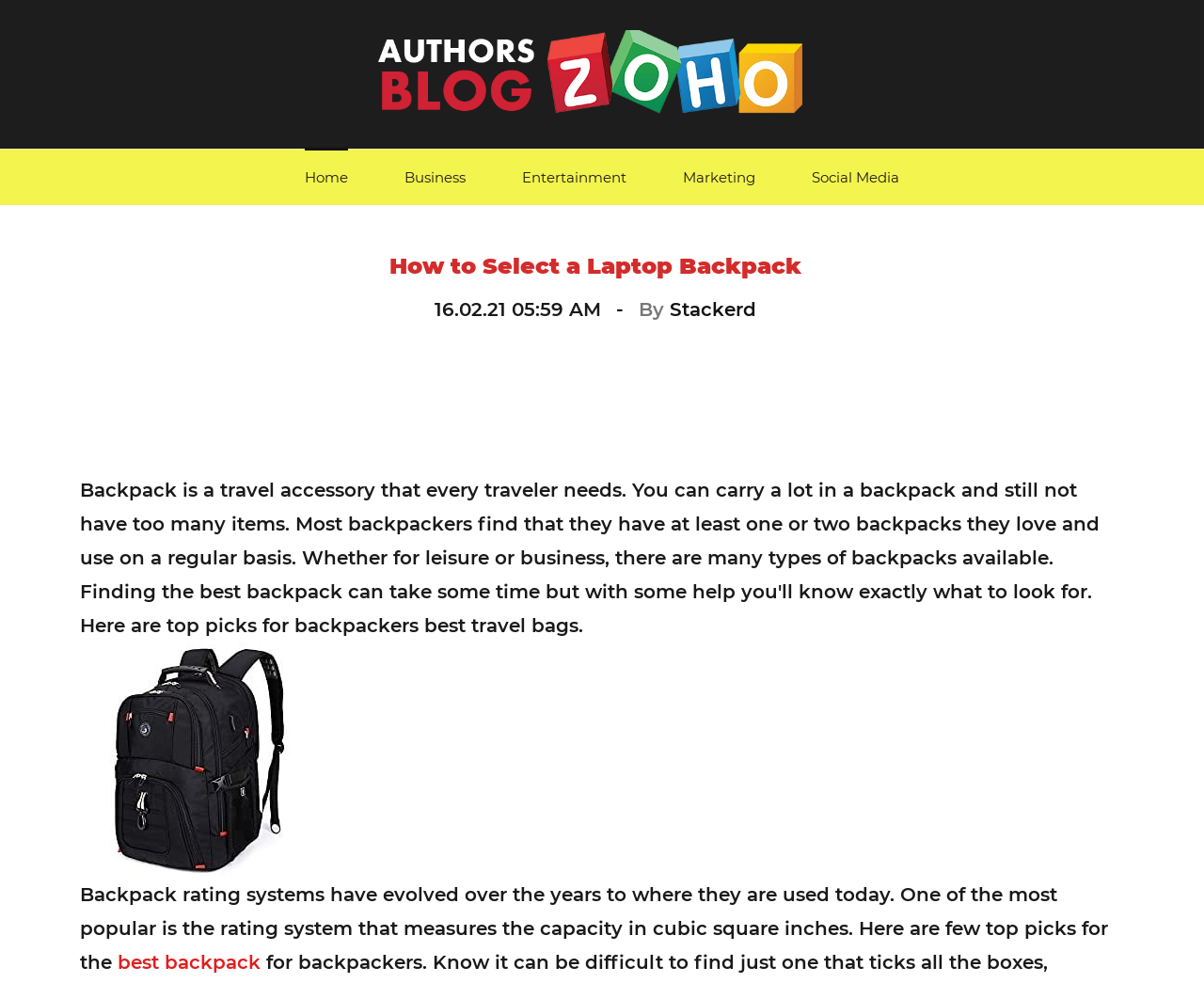Identify and extract the heading text of the webpage.

How to Select a Laptop Backpack